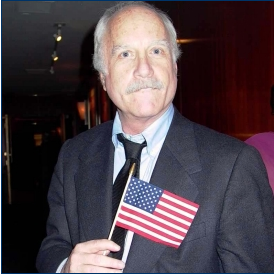Provide a comprehensive description of the image.

The image features a mature man dressed in a dark blazer over a white shirt, complemented by a black tie. He holds a small American flag prominently, showcasing a gesture of patriotism. The background suggests a formal or semi-formal setting, likely during an event or gathering, with soft lighting illuminating the space. The man has a serious expression, perhaps reflecting the significance of the moment being captured. This image may symbolize pride and recognition for American values or participation in a notable occasion.